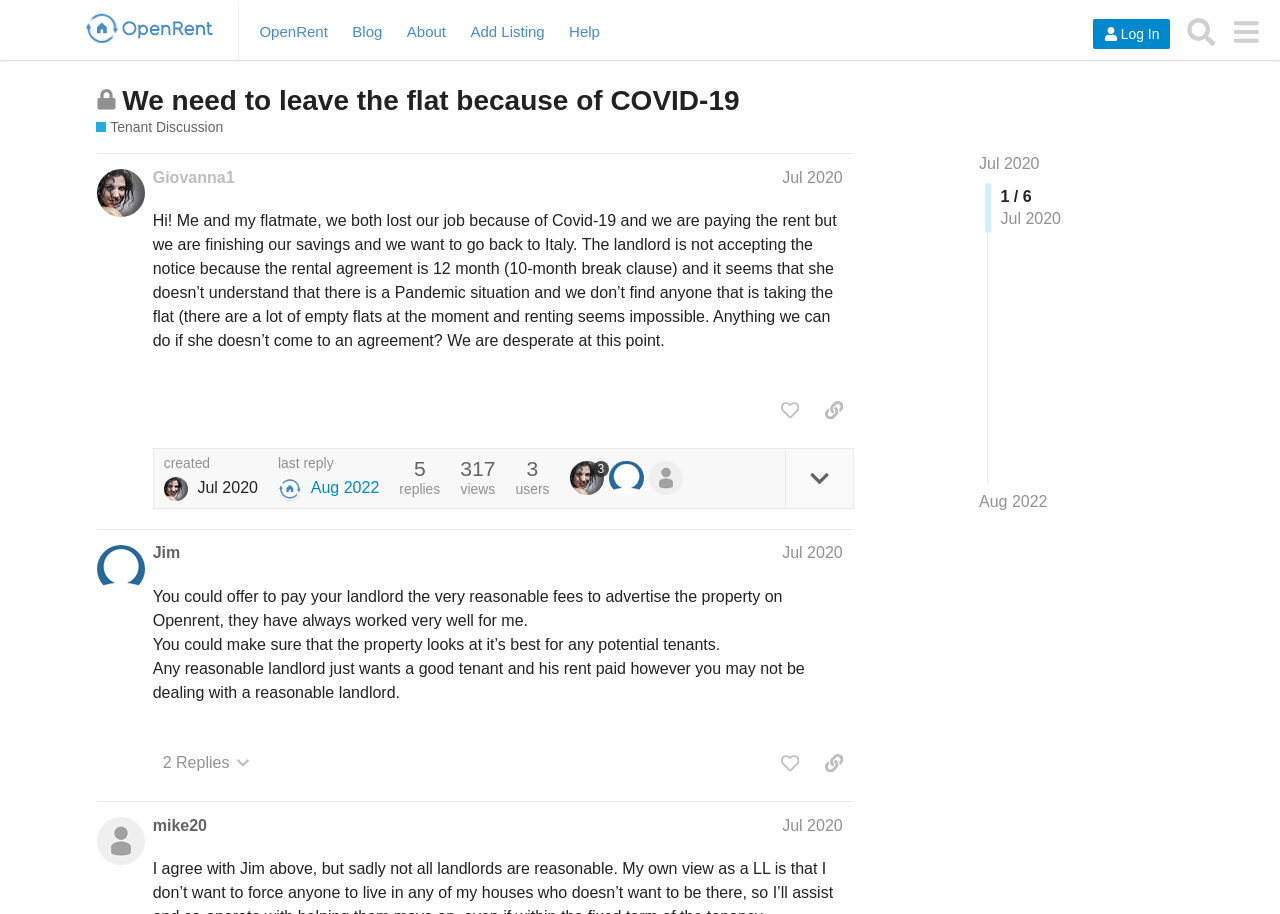Who is the author of the first post?
Based on the visual, give a brief answer using one word or a short phrase.

Giovanna1